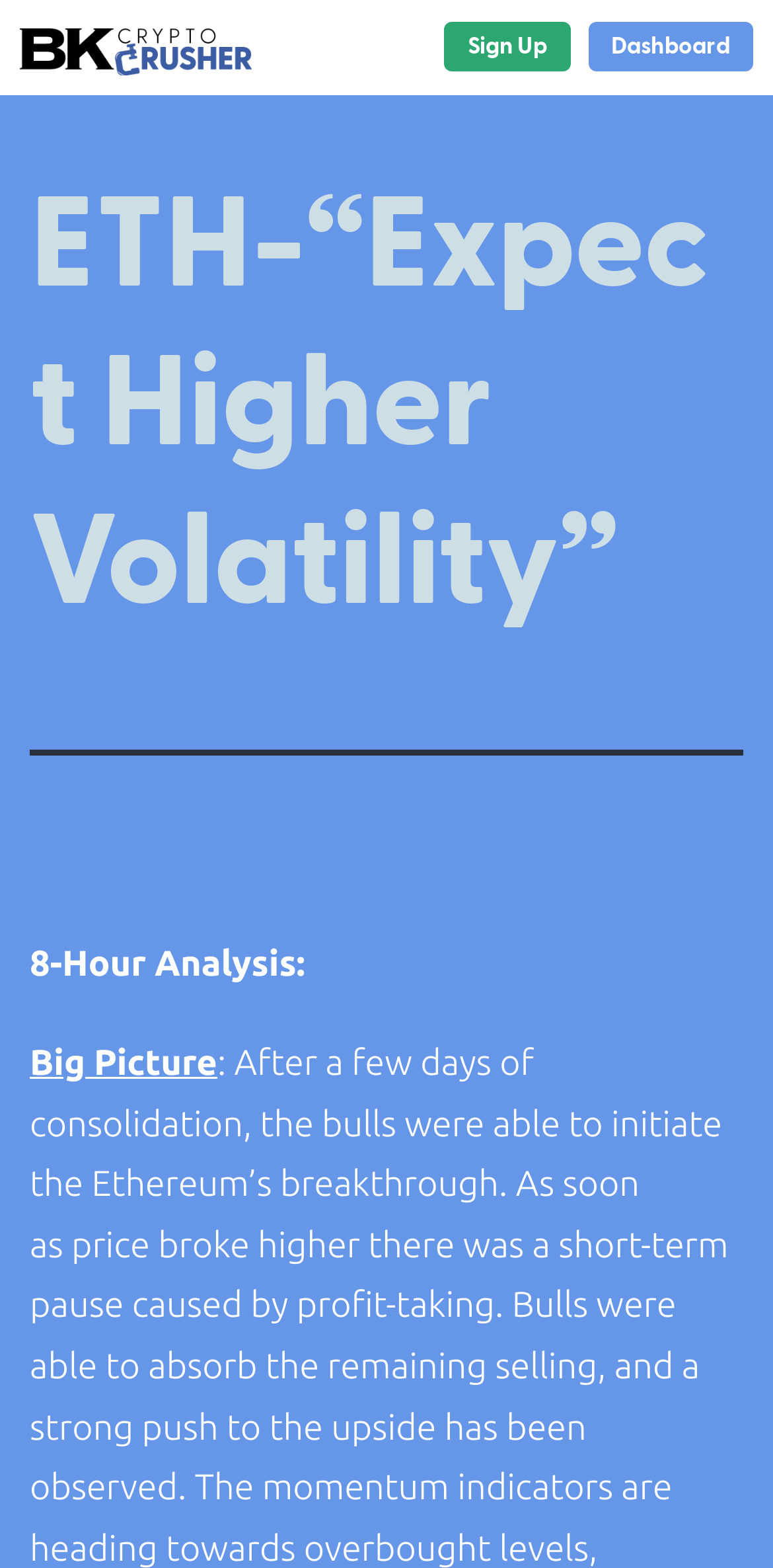Write a detailed summary of the webpage.

The webpage appears to be a cryptocurrency analysis page, specifically focused on Ethereum. At the top left, there is a link with no text, followed by a link to "Sign Up" and another link to "Dashboard" at the top right. Below these links, there is a header section that spans almost the entire width of the page, containing the title "ETH-“Expect Higher Volatility”". 

Below the header, there are two lines of text. The first line reads "8-Hour Analysis:", and the second line reads "Big Picture". These lines of text are positioned near the top of the page, with the "8-Hour Analysis:" line slightly above the "Big Picture" line.